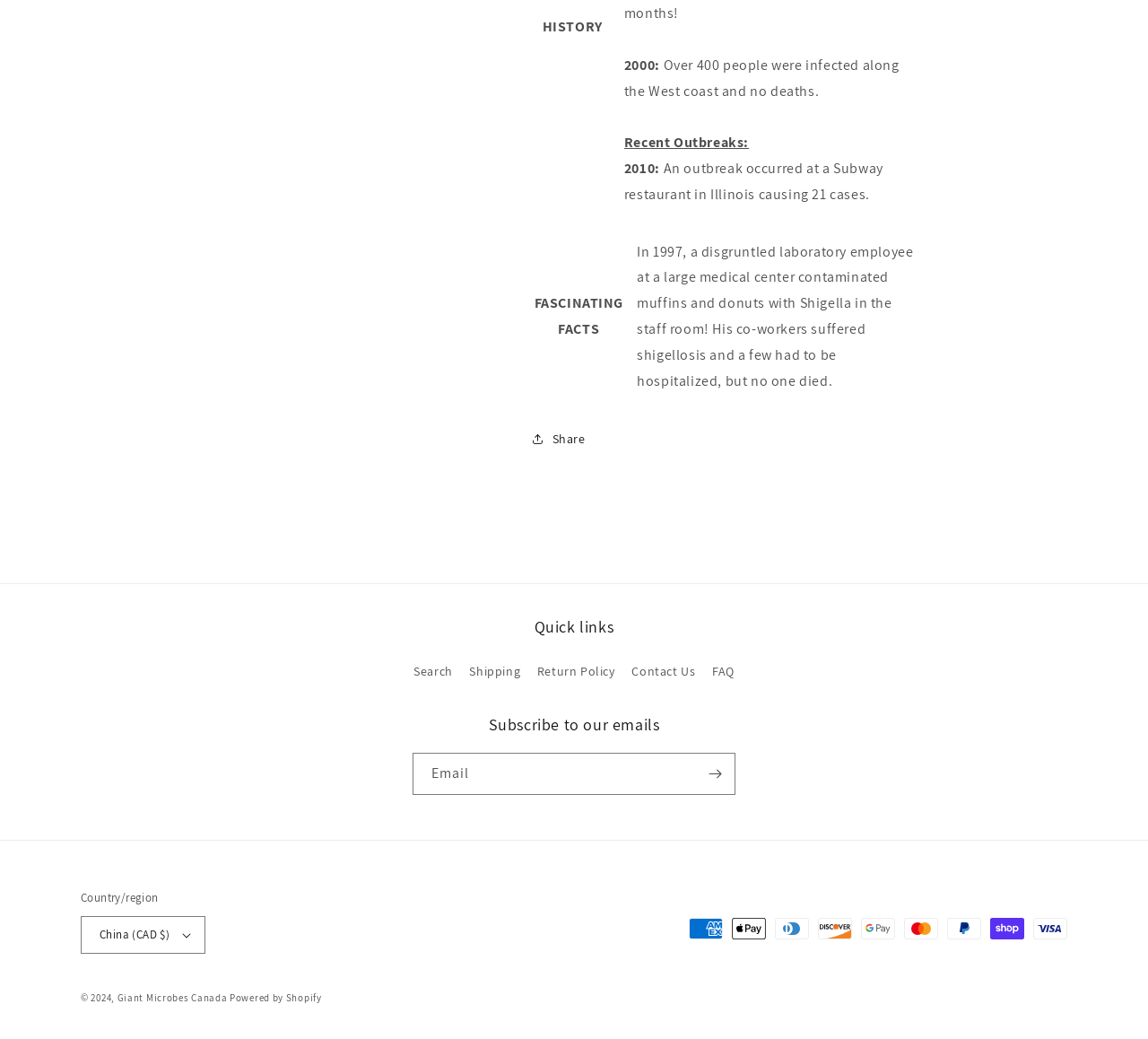Based on the provided description, "parent_node: Email name="contact[email]" placeholder="Email"", find the bounding box of the corresponding UI element in the screenshot.

[0.36, 0.726, 0.64, 0.765]